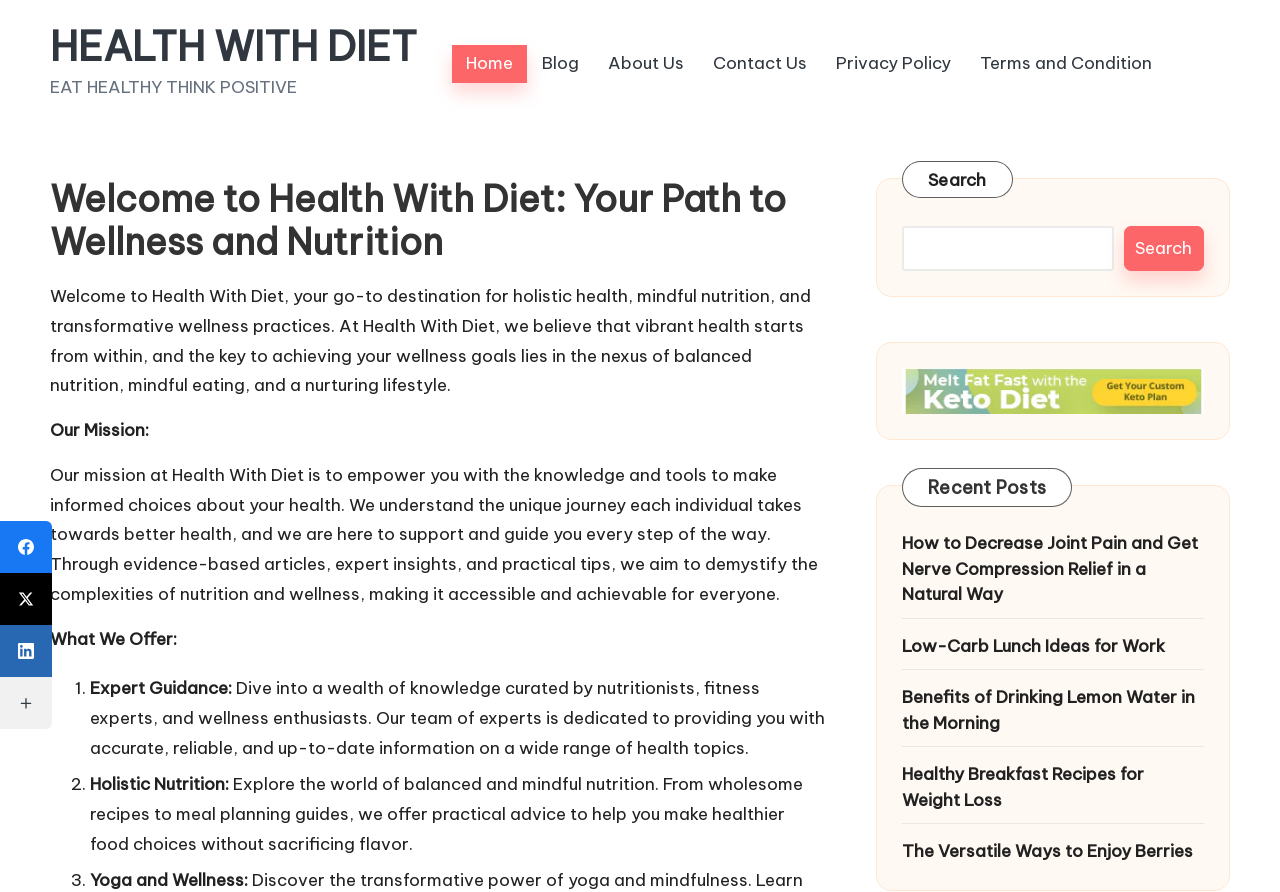Given the description of the UI element: "Low-Carb Lunch Ideas for Work", predict the bounding box coordinates in the form of [left, top, right, bottom], with each value being a float between 0 and 1.

[0.705, 0.71, 0.941, 0.739]